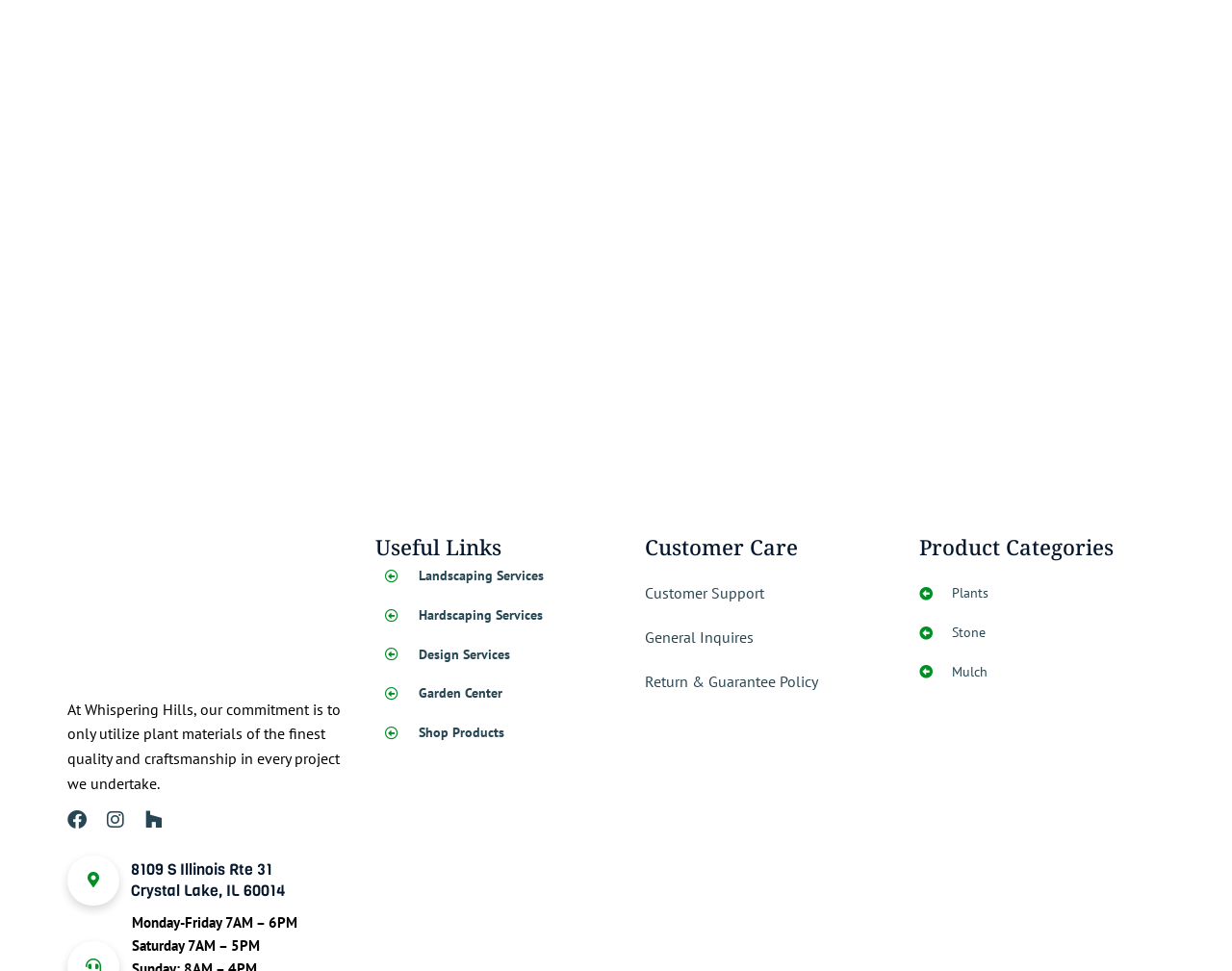Kindly determine the bounding box coordinates for the area that needs to be clicked to execute this instruction: "Read the 'Innovative RAS filter reduces energy input requirements' news".

None